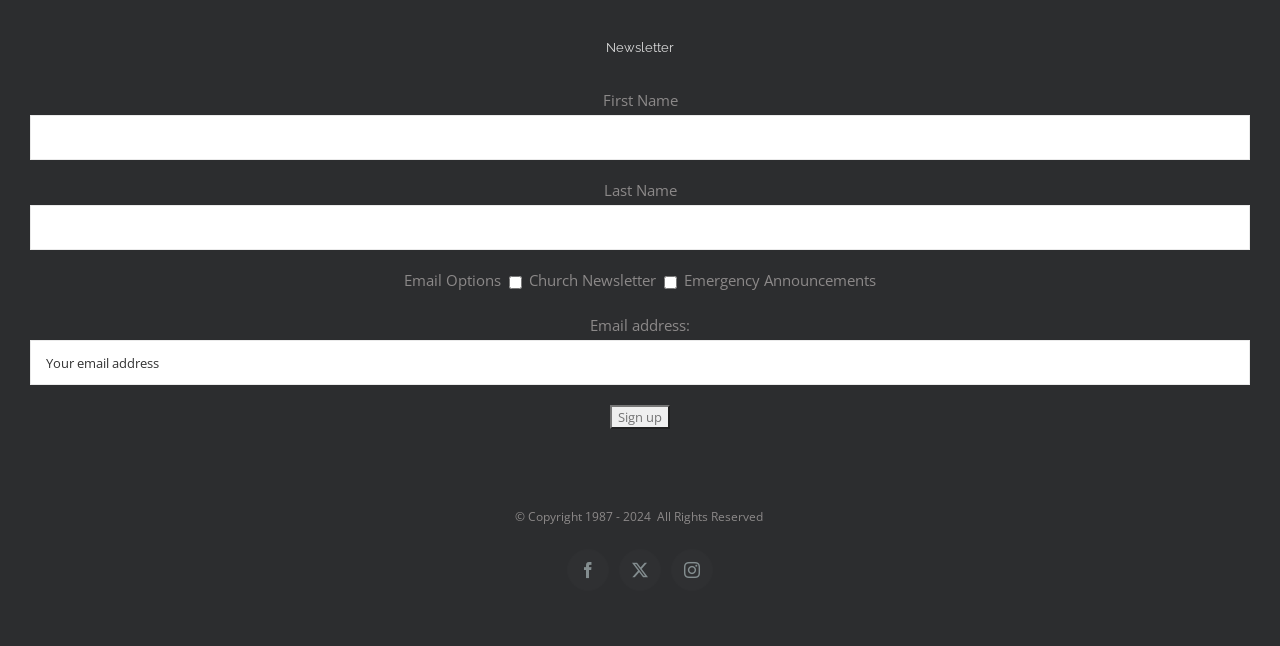Identify the bounding box coordinates for the element you need to click to achieve the following task: "Visit SECURITY TRAINING page". Provide the bounding box coordinates as four float numbers between 0 and 1, in the form [left, top, right, bottom].

None